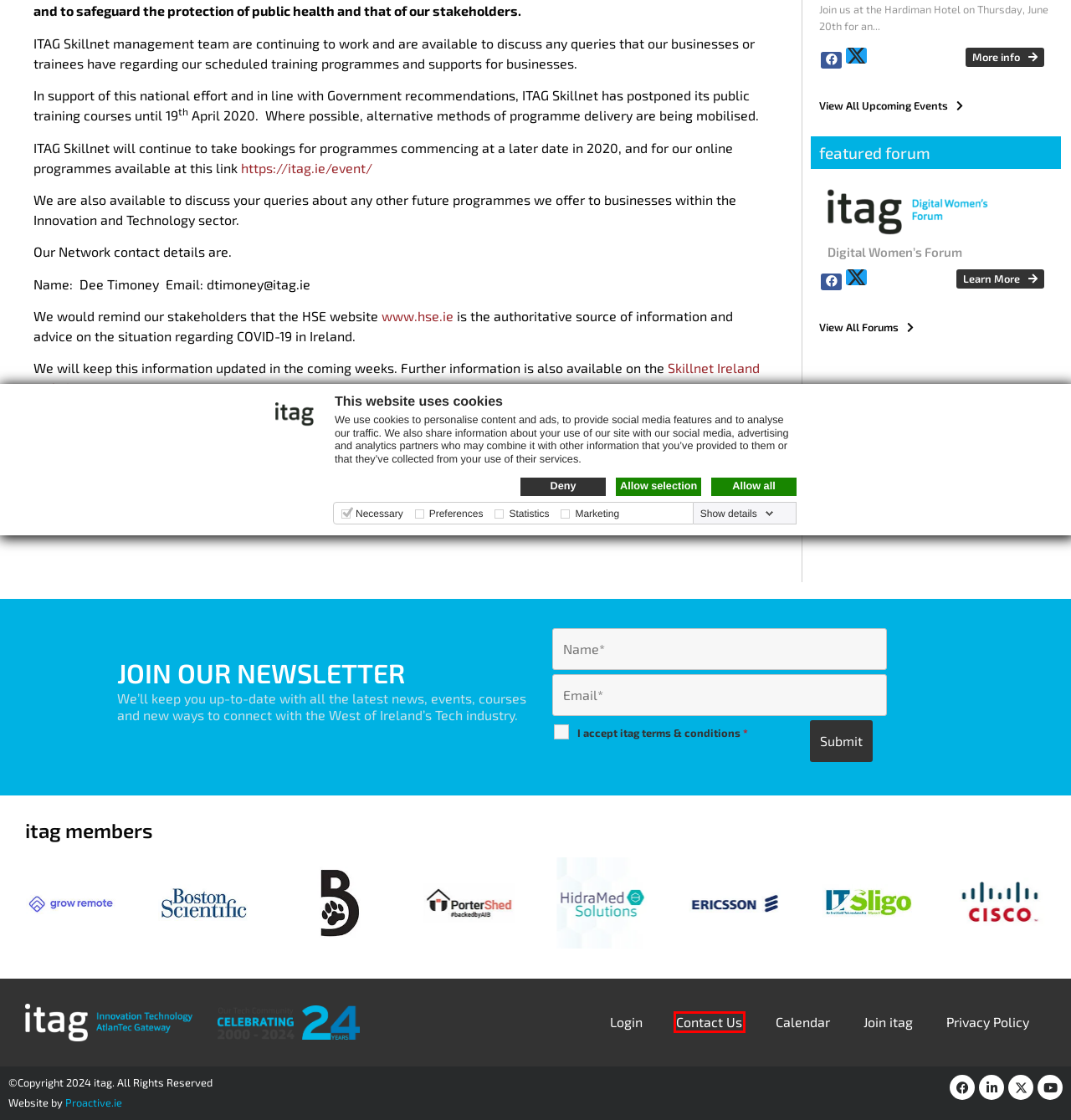Analyze the webpage screenshot with a red bounding box highlighting a UI element. Select the description that best matches the new webpage after clicking the highlighted element. Here are the options:
A. Contact Us - itag
B. Login - itag
C. Creative Marketing Agency | - Proactive Design & Marketing
D. Digital Women's Forum - itag
E. Privacy Policy - itag
F. Online Courses - itag
G. COVID-19 (coronavirus)
            
            
                
                    - HSE.ie
H. Building Competitiveness Through Skills | Skillnet Ireland

A